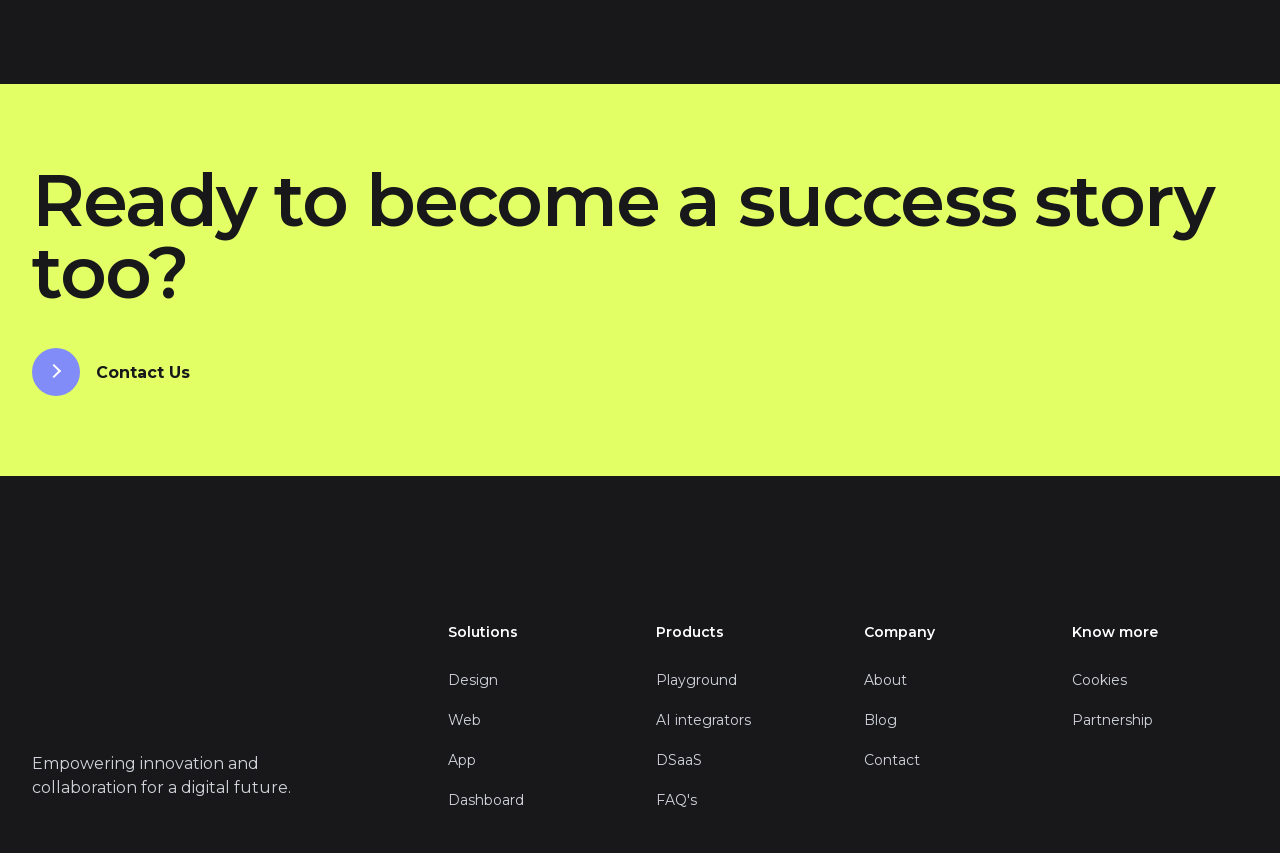Please identify the bounding box coordinates for the region that you need to click to follow this instruction: "Explore Design solutions".

[0.35, 0.787, 0.389, 0.808]